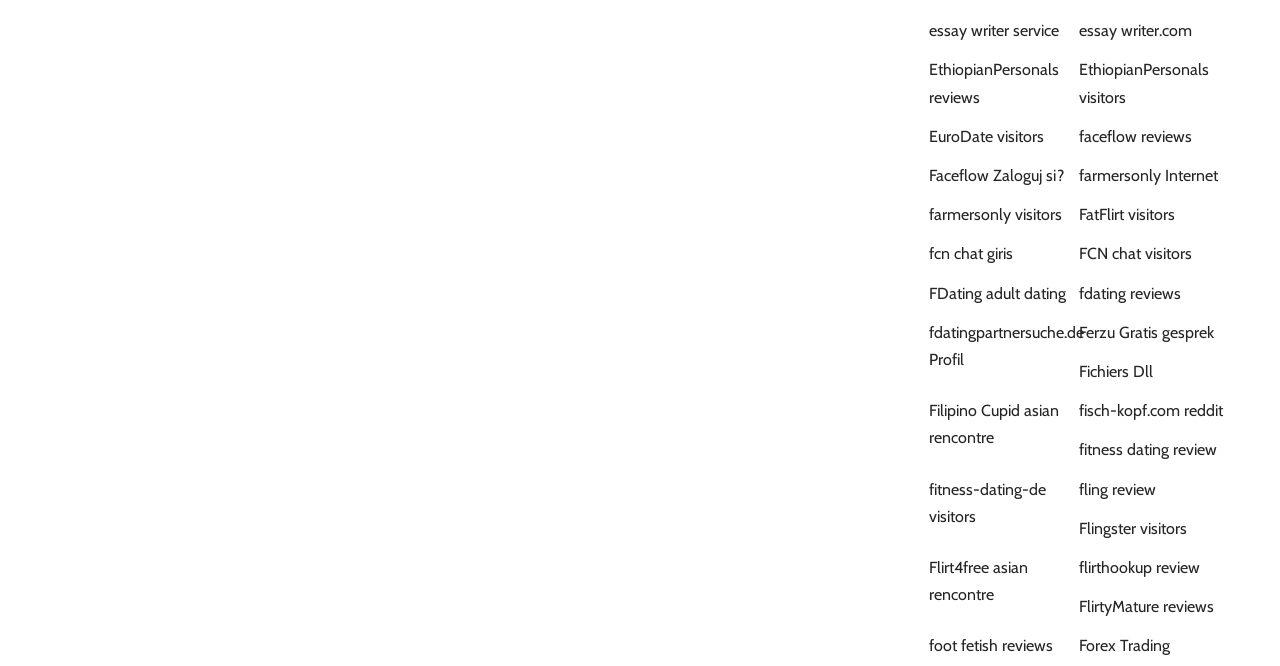Give a one-word or short phrase answer to this question: 
Is there a link with the word 'gratis' in it?

Yes